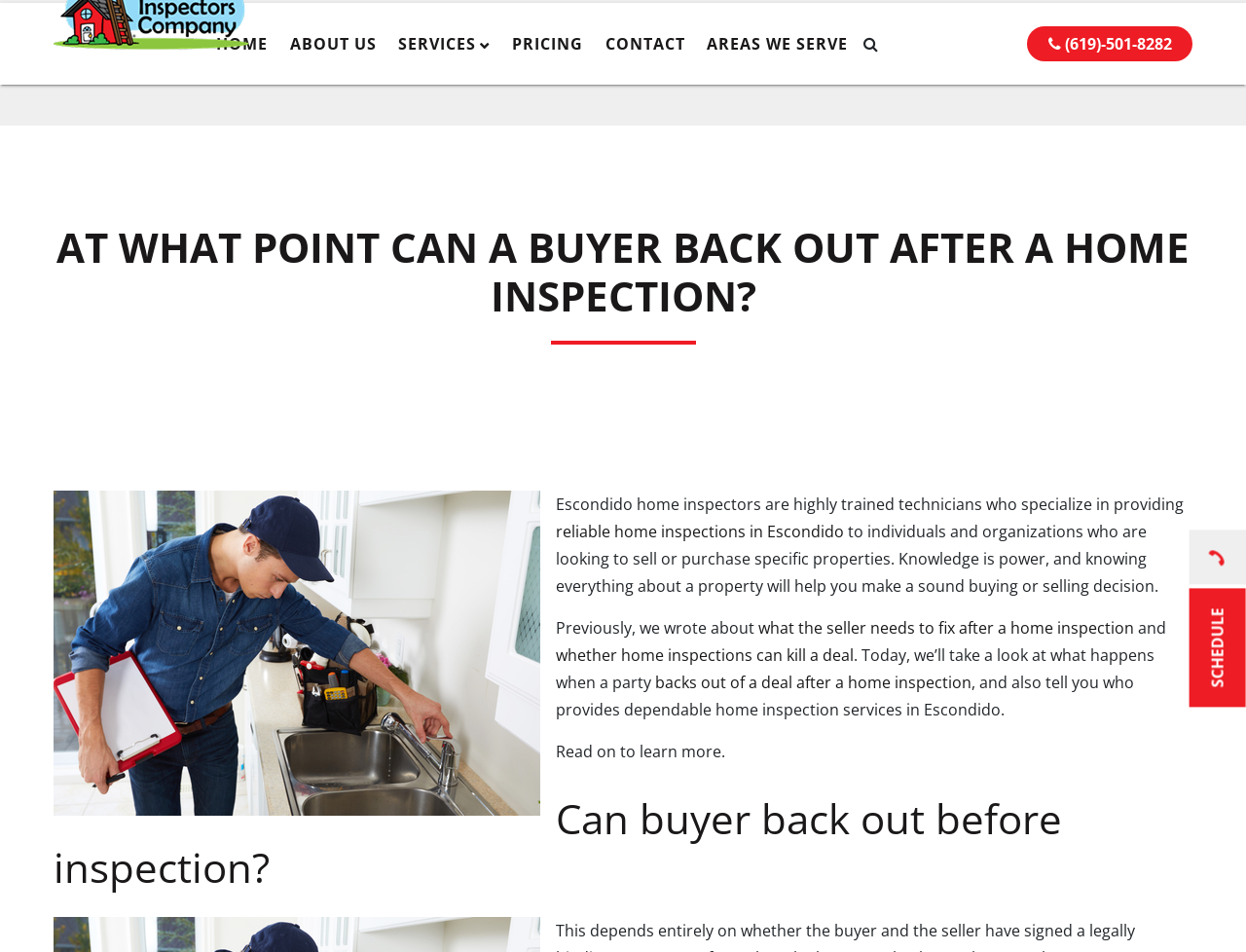Look at the image and answer the question in detail:
What is the purpose of a home inspection according to the webpage?

The webpage states that knowledge is power, and knowing everything about a property will help you make a sound buying or selling decision, implying that the purpose of a home inspection is to provide knowledge about the property to facilitate informed decision-making.